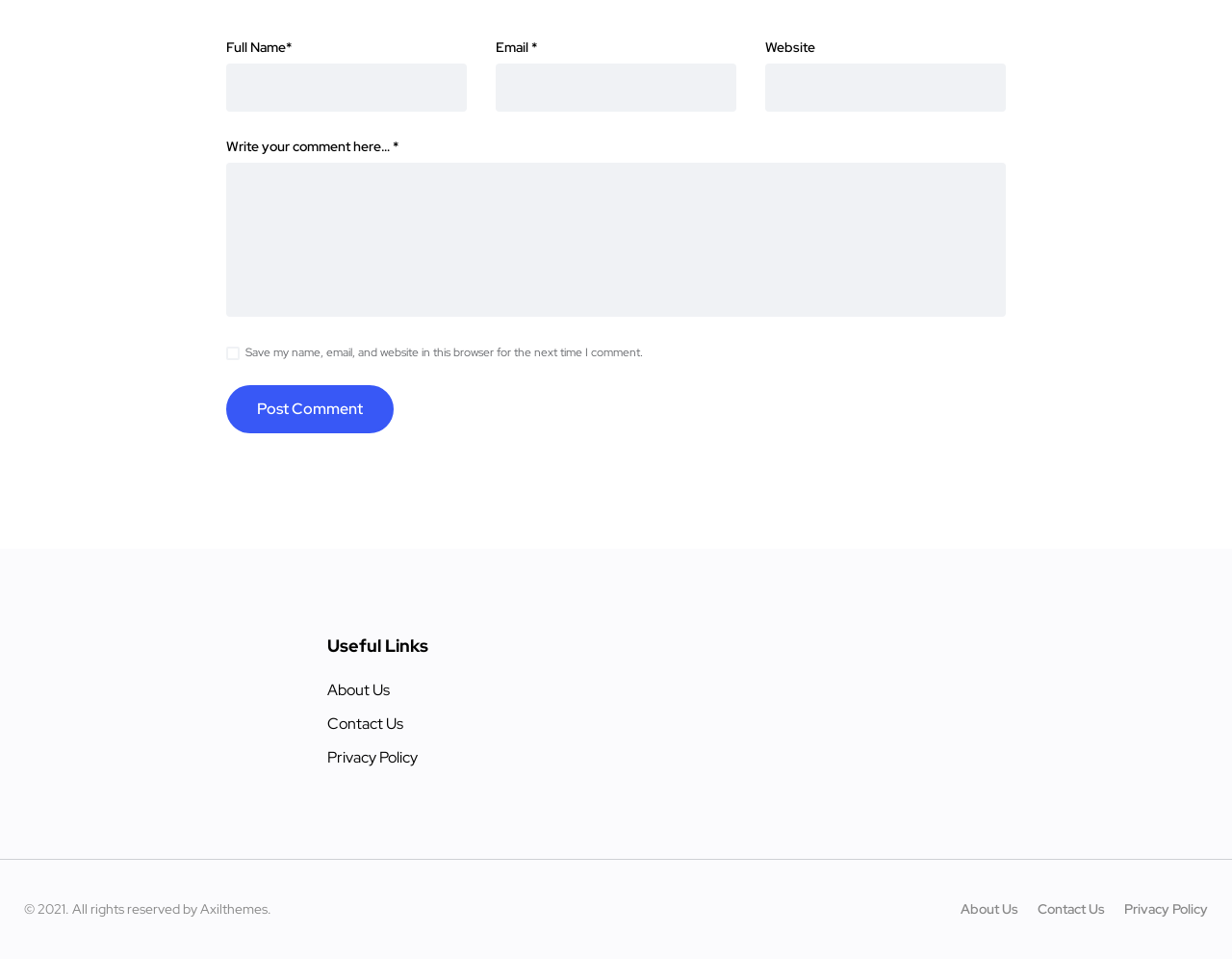Please specify the coordinates of the bounding box for the element that should be clicked to carry out this instruction: "Input email address". The coordinates must be four float numbers between 0 and 1, formatted as [left, top, right, bottom].

[0.402, 0.066, 0.598, 0.116]